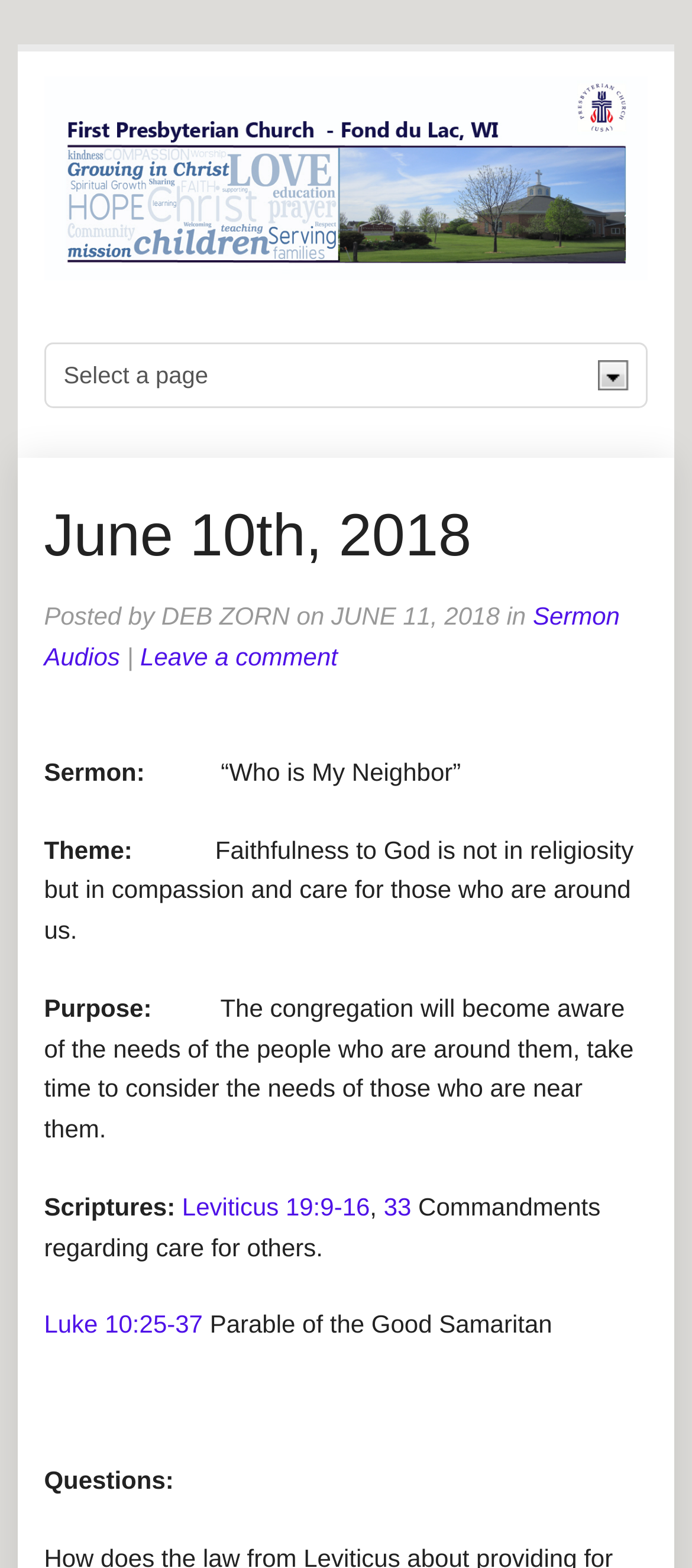Give a short answer to this question using one word or a phrase:
What scripture is referenced in the sermon?

Leviticus 19:9-16